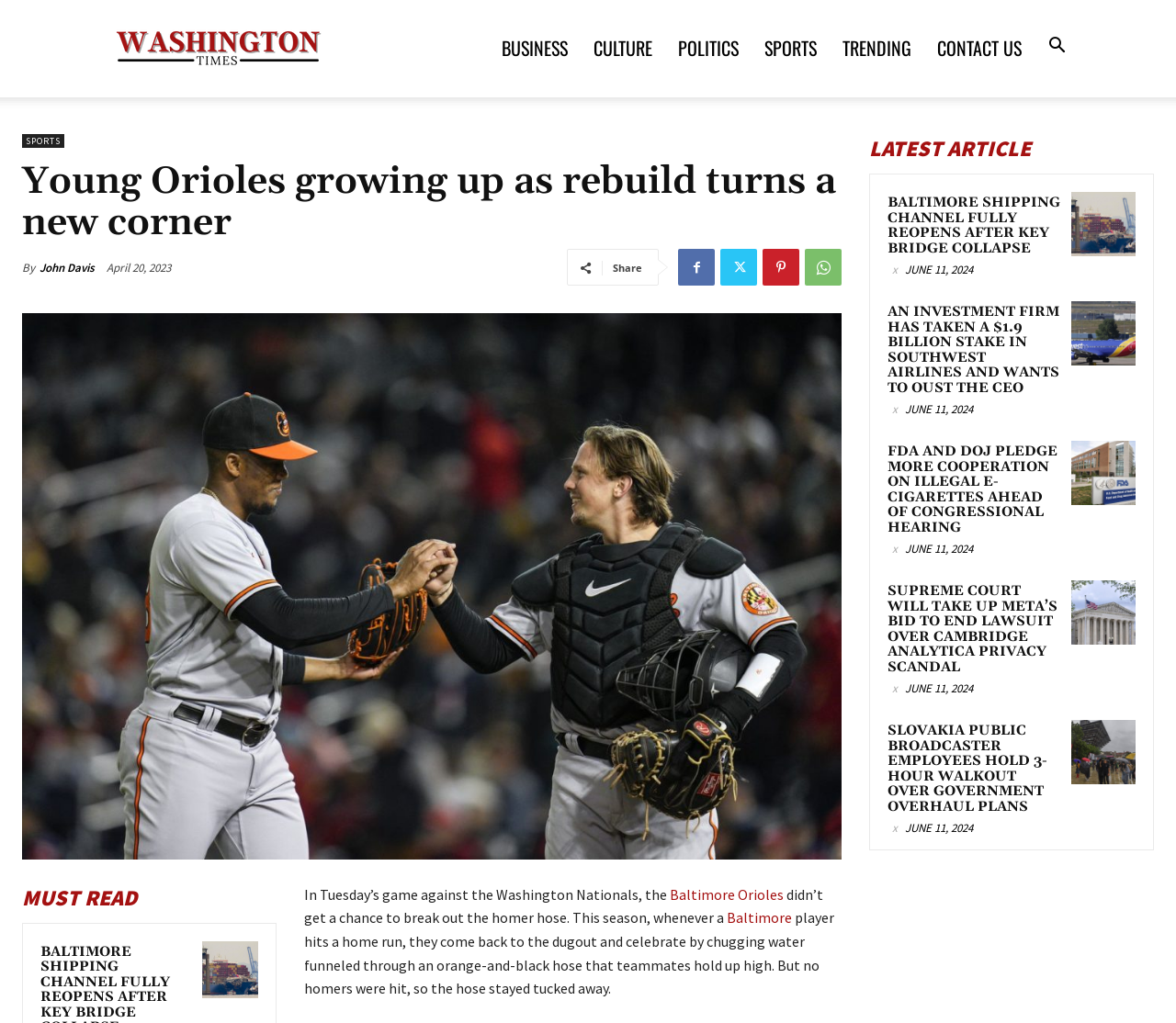Provide an in-depth caption for the elements present on the webpage.

The webpage is an article from the Washington Times Magazine, titled "Young Orioles growing up as rebuild turns a new corner." At the top, there is a navigation menu with links to different sections, including BUSINESS, CULTURE, POLITICS, SPORTS, and TRENDING. Below the navigation menu, there is a search button on the right side.

The main article is divided into two sections. The first section has a heading "Young Orioles growing up as rebuild turns a new corner" and features an image related to the article. Below the image, there is a byline "By John Davis" and a timestamp "April 20, 2023." The article text starts with "In Tuesday’s game against the Washington Nationals, the..." and continues to describe the Orioles' game.

The second section is titled "MUST READ" and features a list of latest articles. Each article has a heading, a link to the full article, and a timestamp. The articles are arranged in a horizontal layout, with the most recent article on the left and the oldest on the right. The articles cover various topics, including Baltimore shipping channel, Southwest Airlines, FDA and DOJ cooperation, and Supreme Court cases.

There are also social media links on the right side of the article, represented by icons.